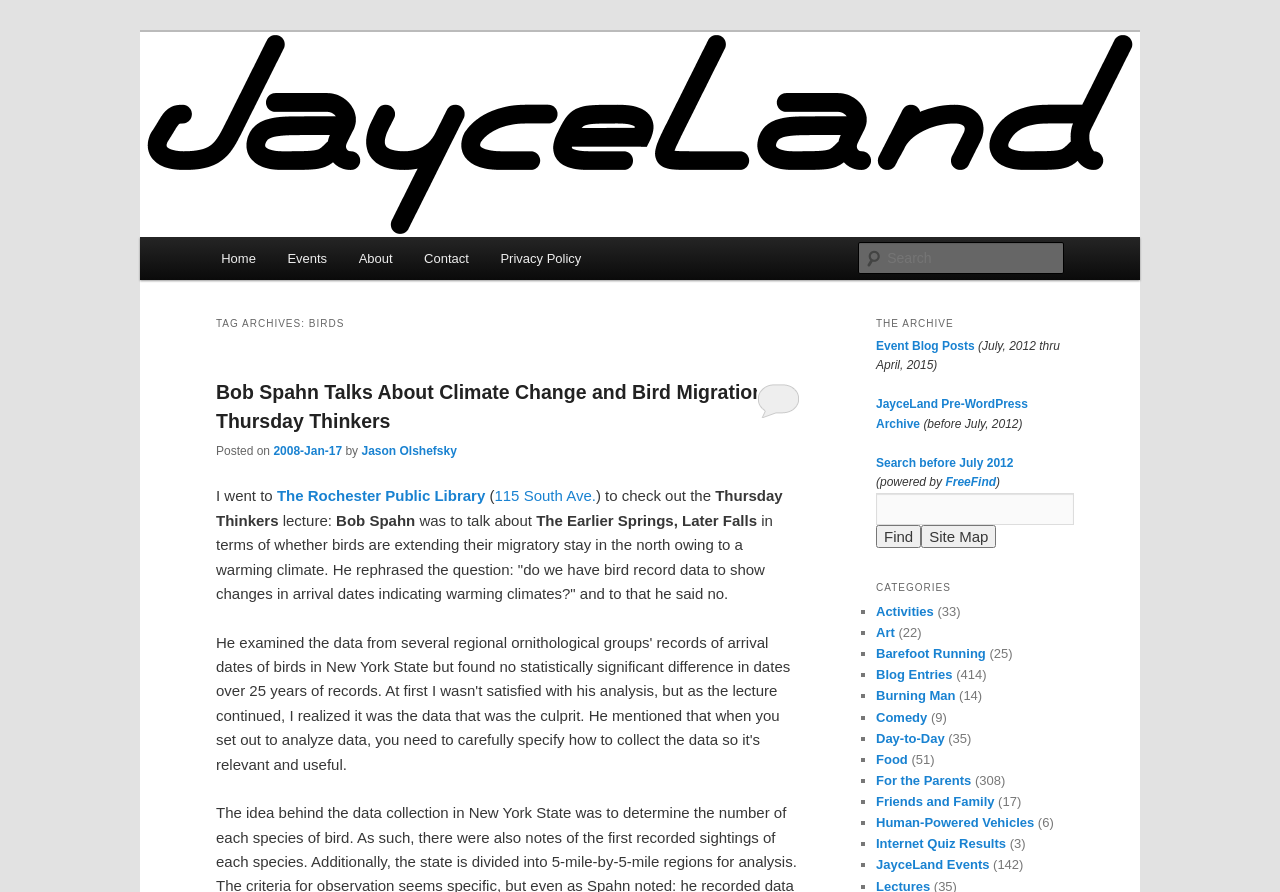For the following element description, predict the bounding box coordinates in the format (top-left x, top-left y, bottom-right x, bottom-right y). All values should be floating point numbers between 0 and 1. Description: 2008-Jan-17

[0.214, 0.498, 0.267, 0.514]